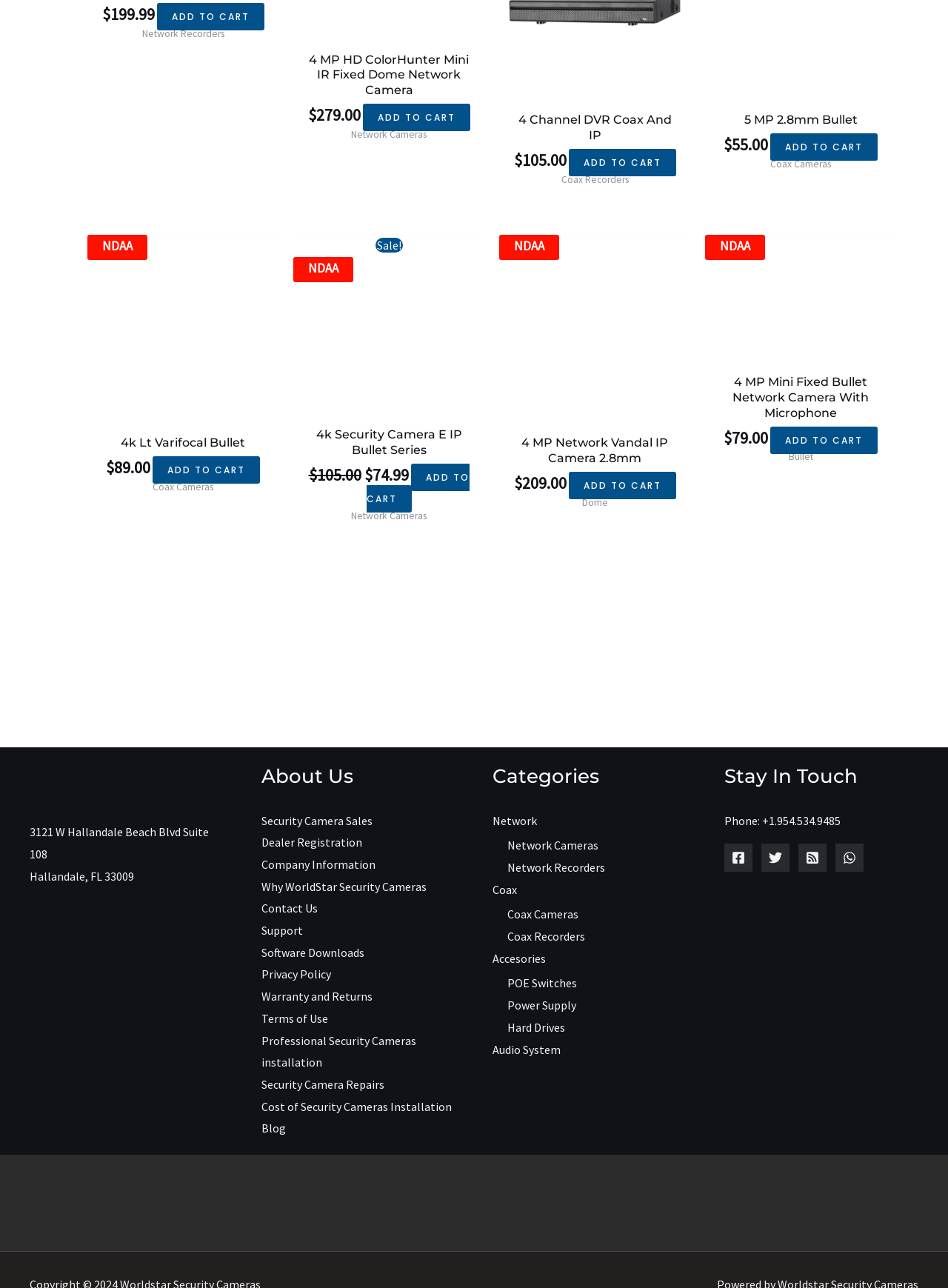Locate the bounding box coordinates of the clickable region necessary to complete the following instruction: "View 4 MP HD ColorHunter Mini IR Fixed Dome Network Camera details". Provide the coordinates in the format of four float numbers between 0 and 1, i.e., [left, top, right, bottom].

[0.324, 0.041, 0.496, 0.076]